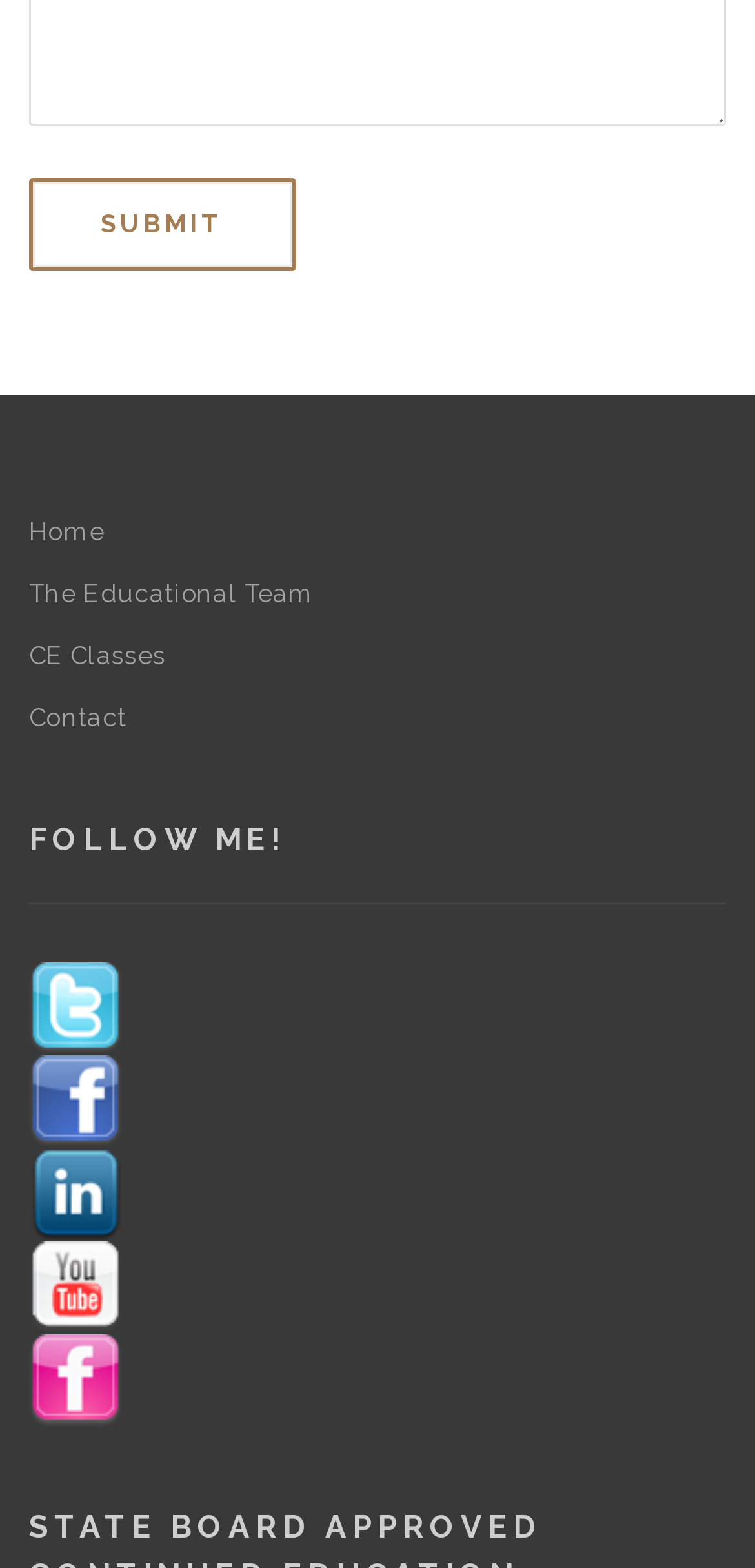Please locate the bounding box coordinates of the element that needs to be clicked to achieve the following instruction: "click the submit button". The coordinates should be four float numbers between 0 and 1, i.e., [left, top, right, bottom].

[0.038, 0.113, 0.392, 0.173]